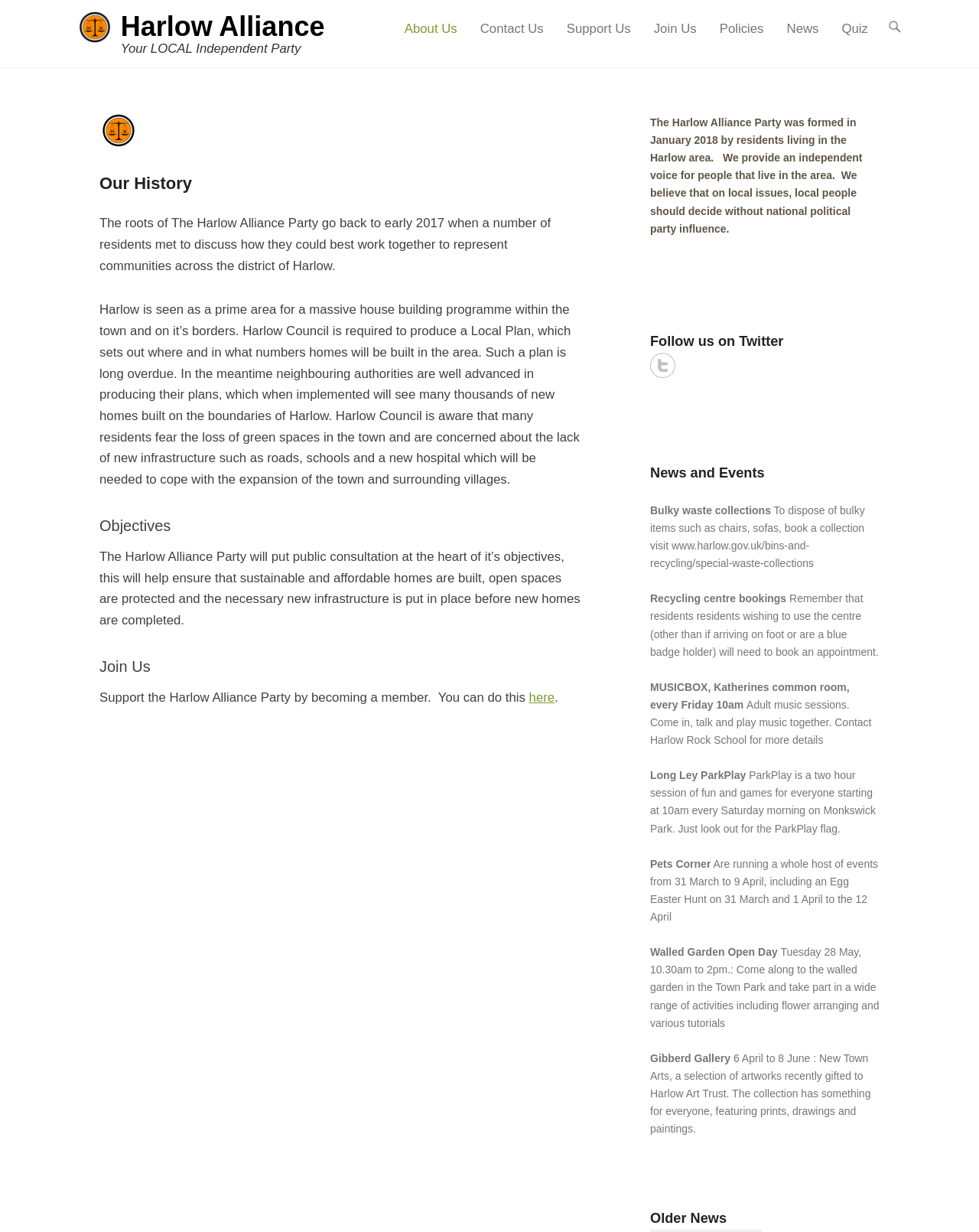Generate an in-depth caption that captures all aspects of the webpage.

The webpage is about the Harlow Alliance Party, a local independent party in Harlow, UK. At the top left corner, there is a logo of the party, accompanied by a link to the party's main page and a tagline "Your LOCAL Independent Party". 

To the right of the logo, there is a primary menu with links to various sections of the website, including "About Us", "Contact Us", "Support Us", "Join Us", "Policies", "News", and "Quiz". 

Below the menu, there is a main content area that occupies most of the page. The content is divided into several sections. The first section is about the party's history, with a heading "Our History" and a brief description of the party's roots and objectives. 

Following the history section, there is a section about the party's objectives, with a heading "Objectives" and a description of the party's goals, including public consultation and sustainable development. 

Next, there is a section about joining the party, with a heading "Join Us" and a call to action to become a member. 

To the right of the main content area, there is a sidebar with several sections. The first section is about the party's formation and its independent voice for local people. 

Below that, there is a section about following the party on Twitter, with a link to the party's Twitter page. 

The next section is about news and events, with several links to news articles and events, including bulky waste collections, recycling centre bookings, music sessions, play park activities, and art exhibitions. 

Finally, there is a section about older news, with a heading "Older News" and likely more links to archived news articles.